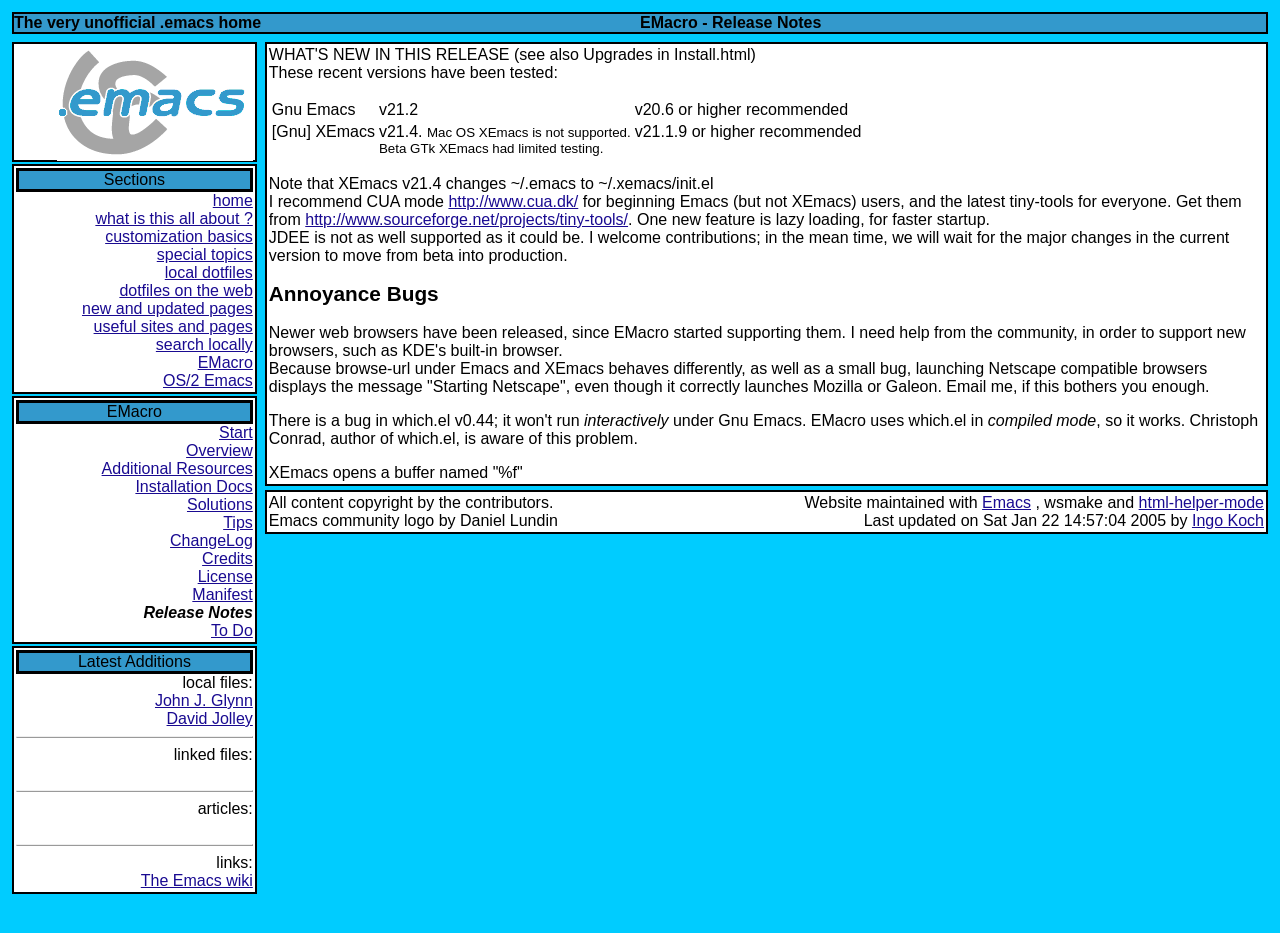Specify the bounding box coordinates for the region that must be clicked to perform the given instruction: "click on the 'To Do' link".

[0.165, 0.667, 0.197, 0.685]